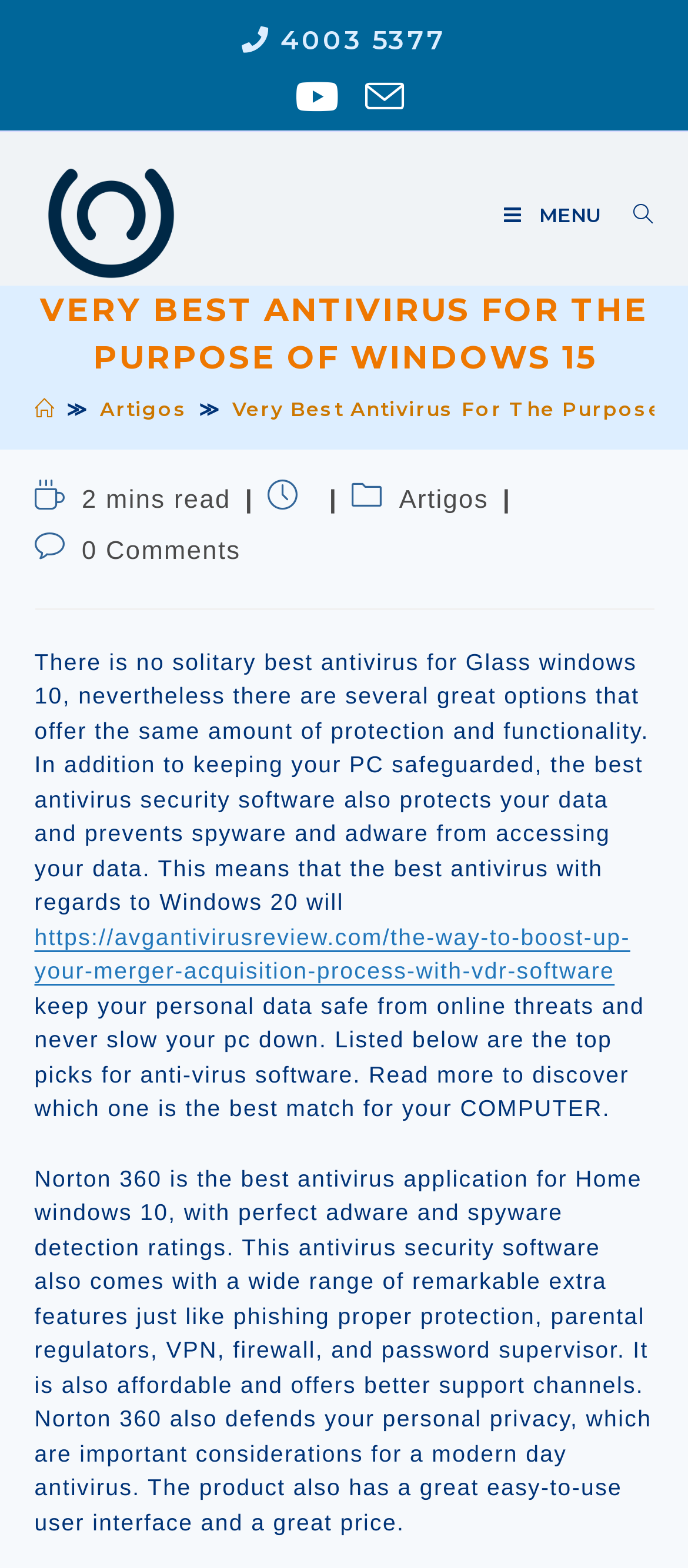Based on the element description, predict the bounding box coordinates (top-left x, top-left y, bottom-right x, bottom-right y) for the UI element in the screenshot: alt="Ortossintética favicon"

[0.068, 0.096, 0.253, 0.177]